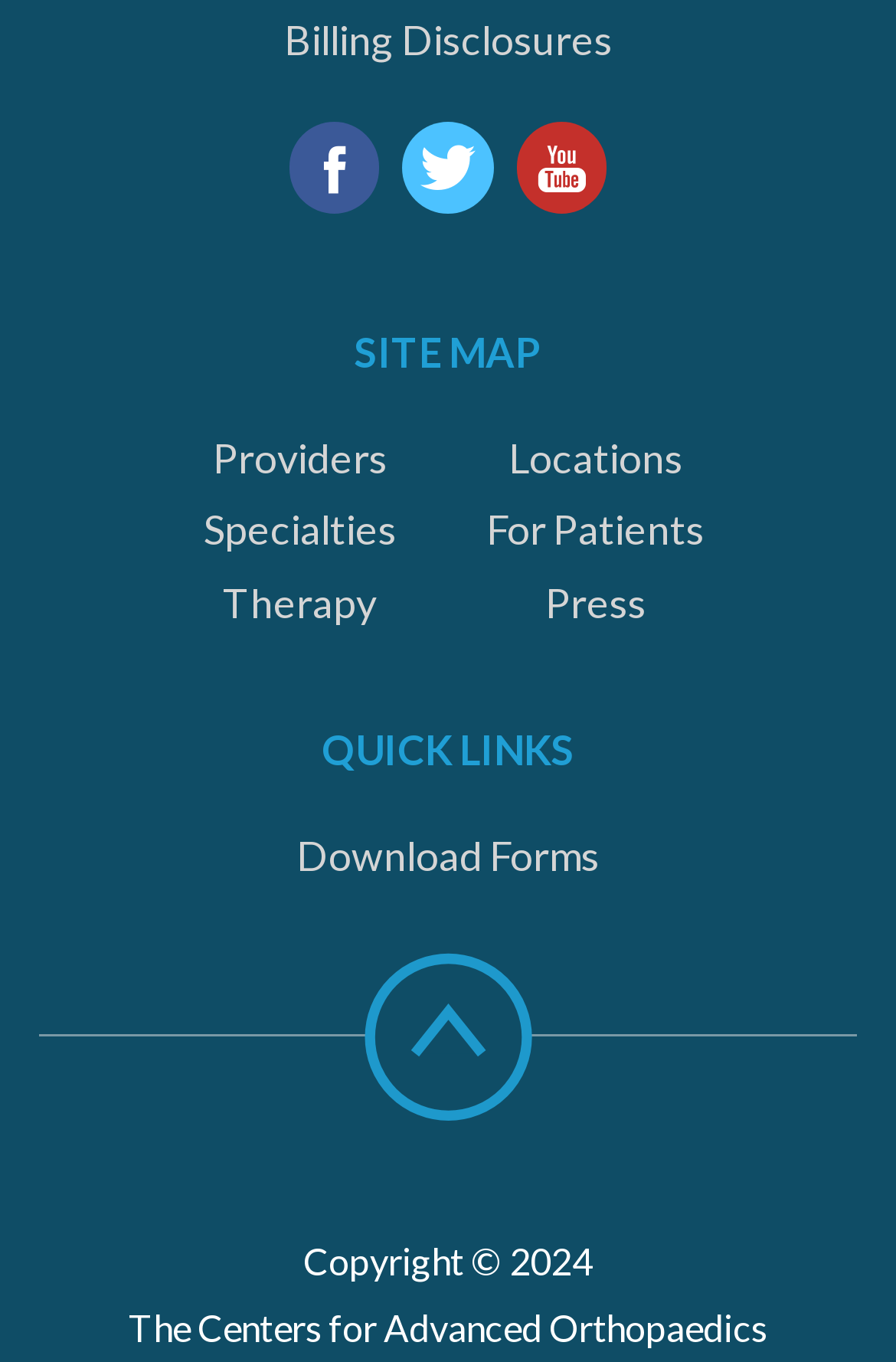Reply to the question below using a single word or brief phrase:
What is the purpose of the 'Download Forms' link?

To download forms